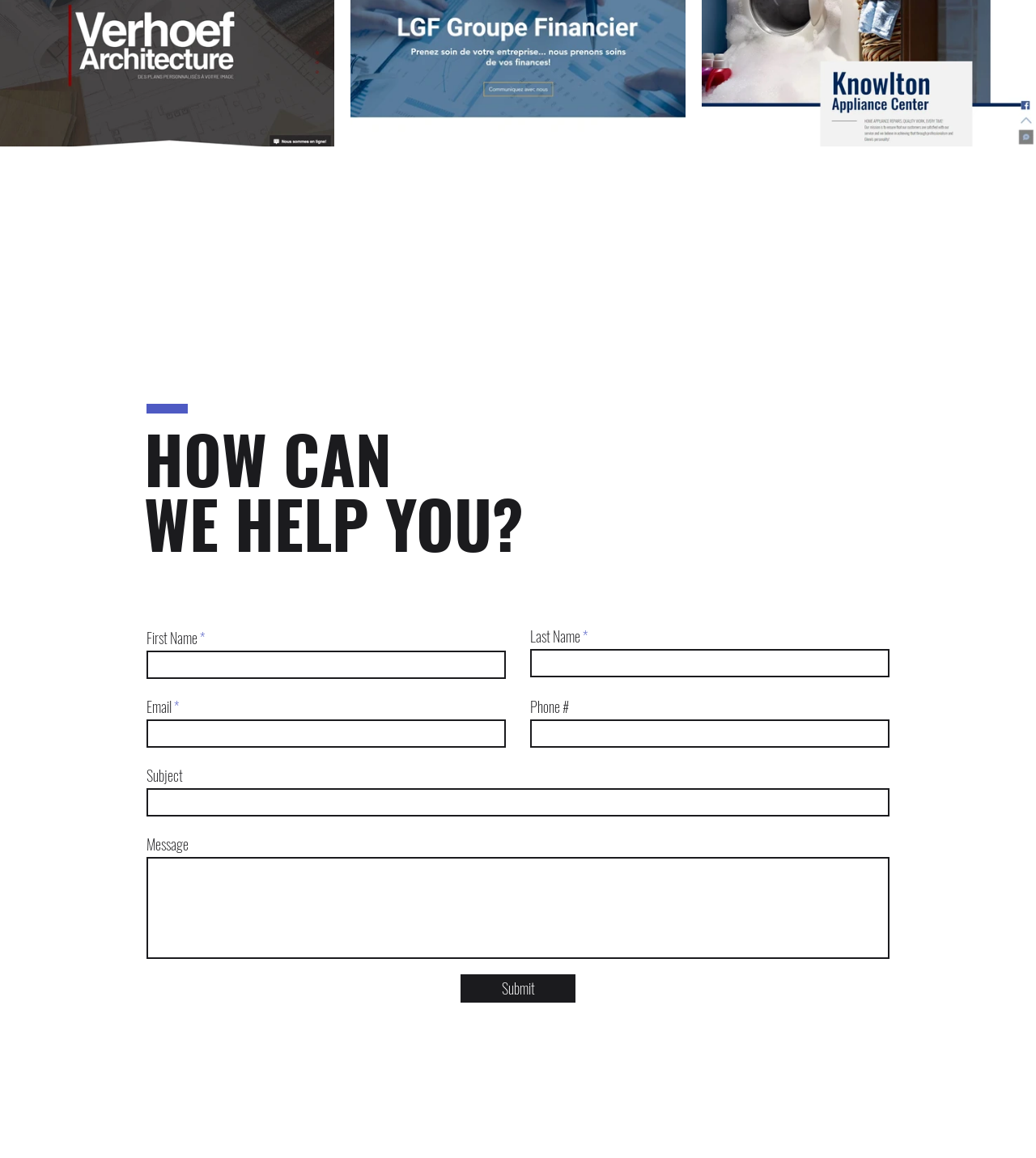Using the provided element description: "parent_node: Message", identify the bounding box coordinates. The coordinates should be four floats between 0 and 1 in the order [left, top, right, bottom].

[0.141, 0.74, 0.859, 0.828]